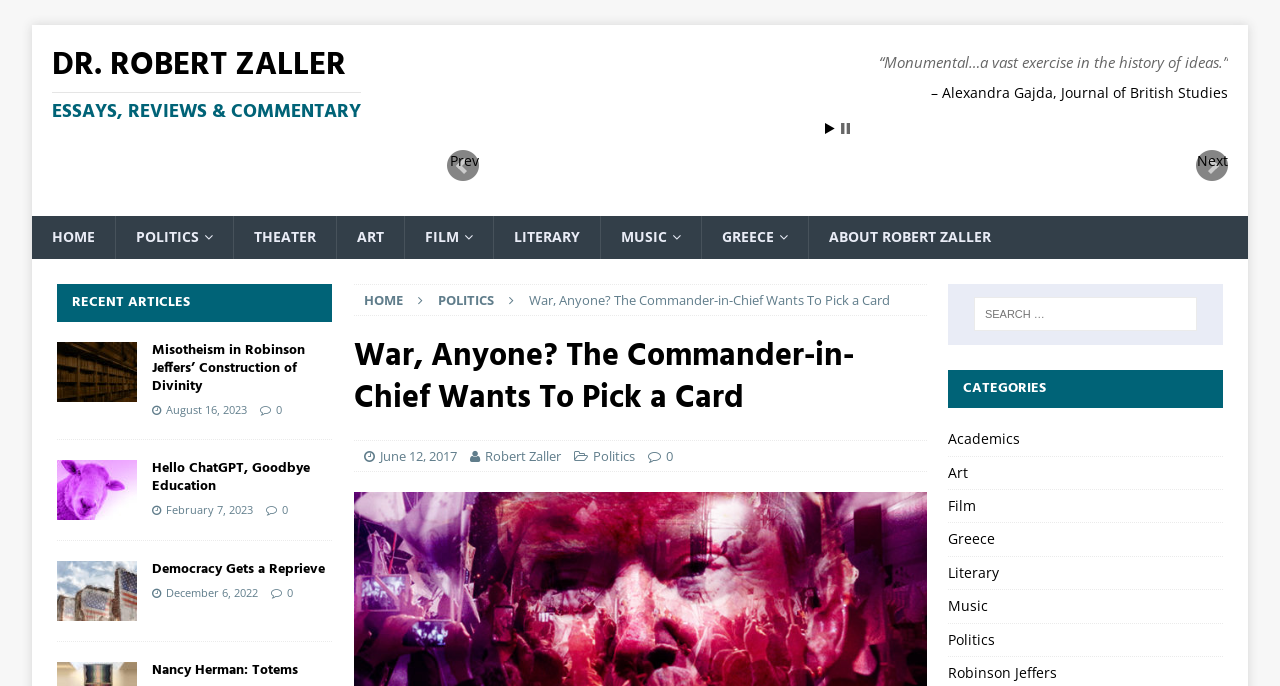Please identify the bounding box coordinates of the area that needs to be clicked to follow this instruction: "Read the article 'War, Anyone? The Commander-in-Chief Wants To Pick a Card'".

[0.413, 0.424, 0.695, 0.45]